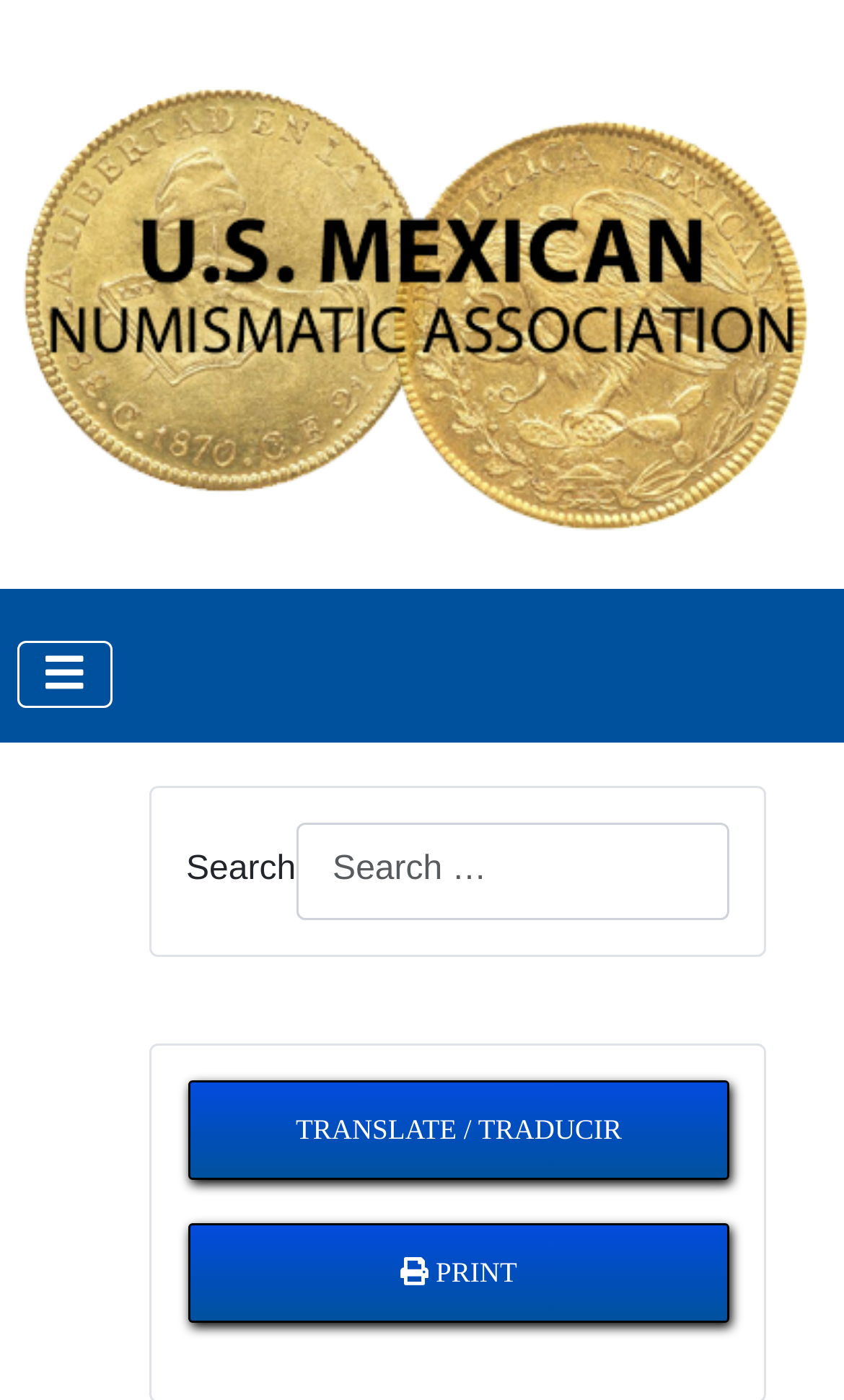How many search fields are there?
Based on the visual content, answer with a single word or a brief phrase.

1